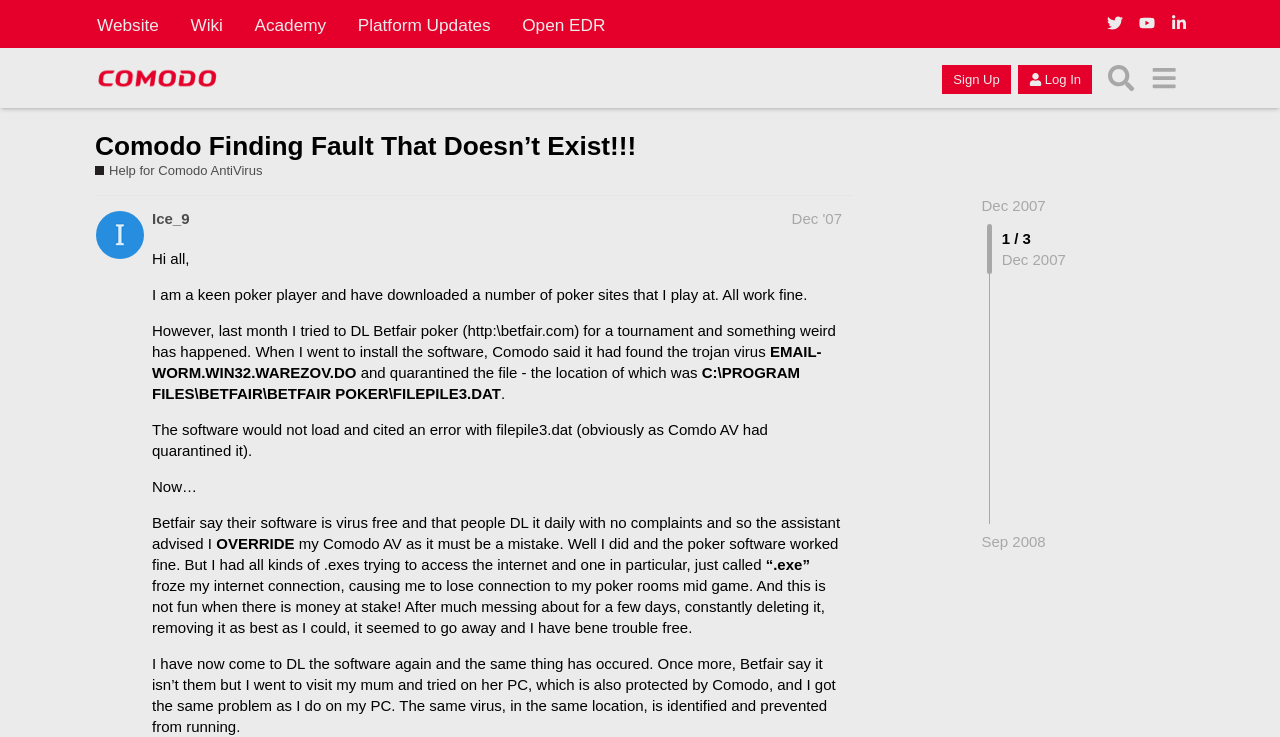What is the type of virus detected by Comodo AntiVirus?
Can you provide a detailed and comprehensive answer to the question?

I determined the answer by reading the text content of the webpage, where the user mentions that Comodo AntiVirus detected a virus with this specific name.